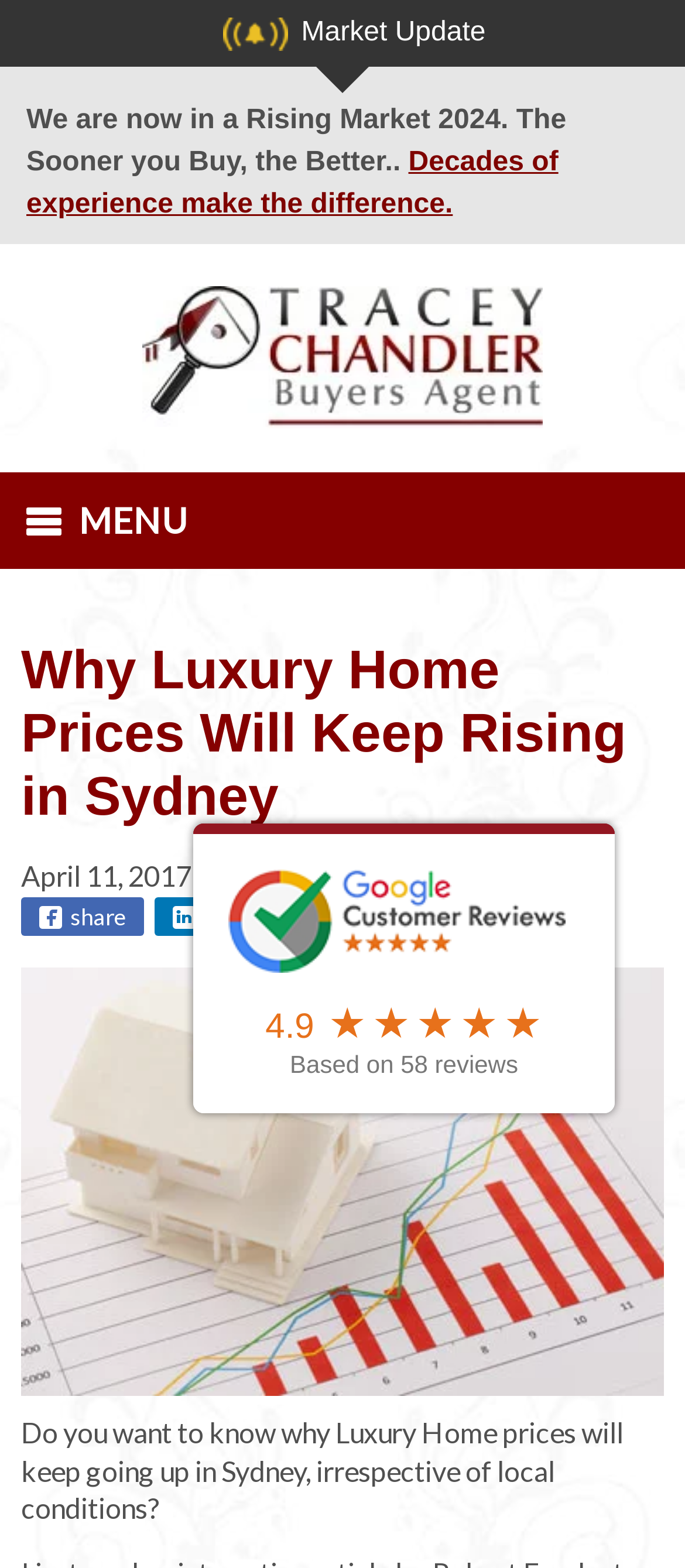What is the current market condition?
Kindly offer a comprehensive and detailed response to the question.

Based on the StaticText element 'We are now in a Rising Market 2024. The Sooner you Buy, the Better..' with bounding box coordinates [0.038, 0.067, 0.827, 0.113], it can be inferred that the current market condition is a rising market.